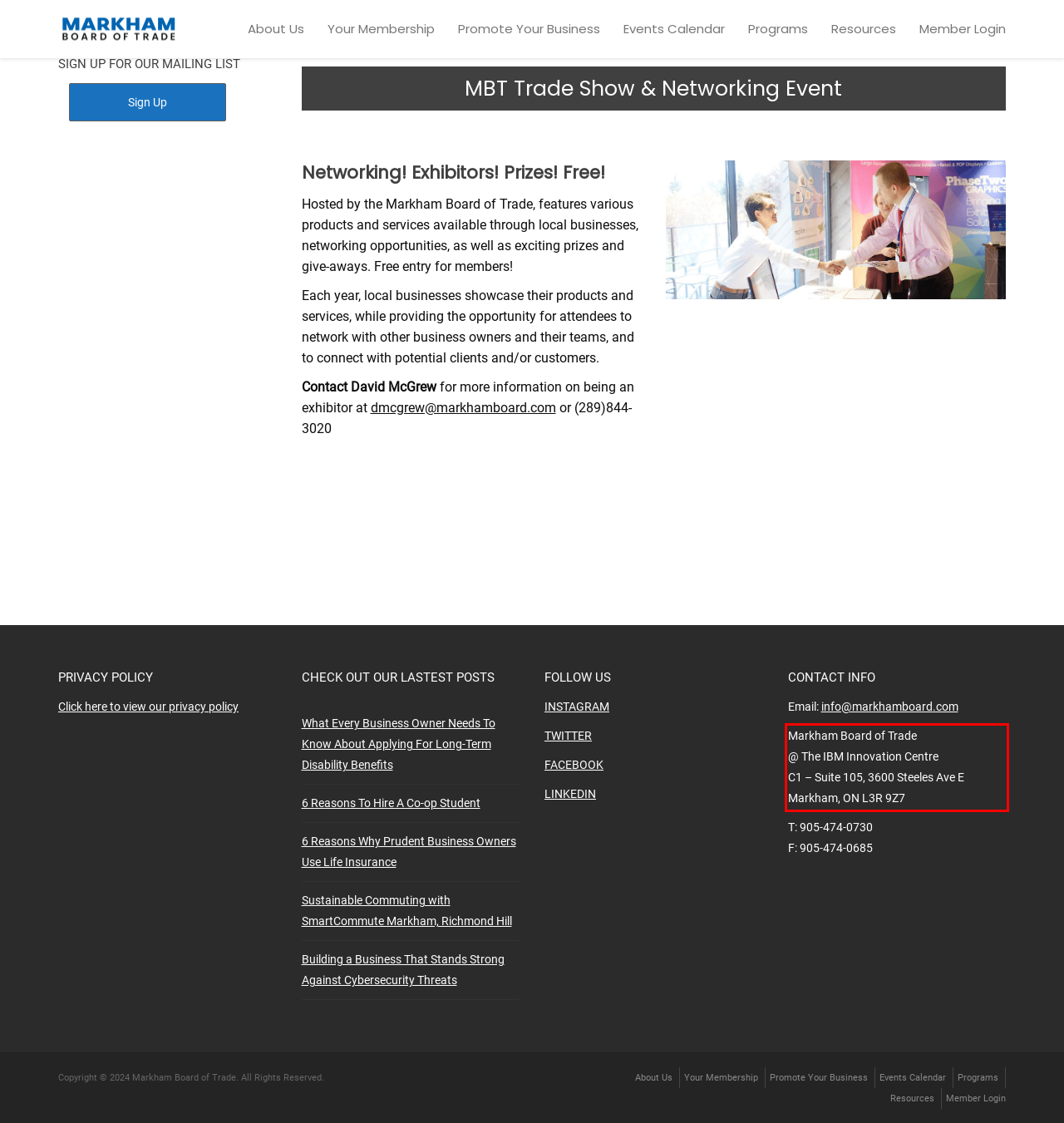The screenshot provided shows a webpage with a red bounding box. Apply OCR to the text within this red bounding box and provide the extracted content.

Markham Board of Trade @ The IBM Innovation Centre C1 – Suite 105, 3600 Steeles Ave E Markham, ON L3R 9Z7